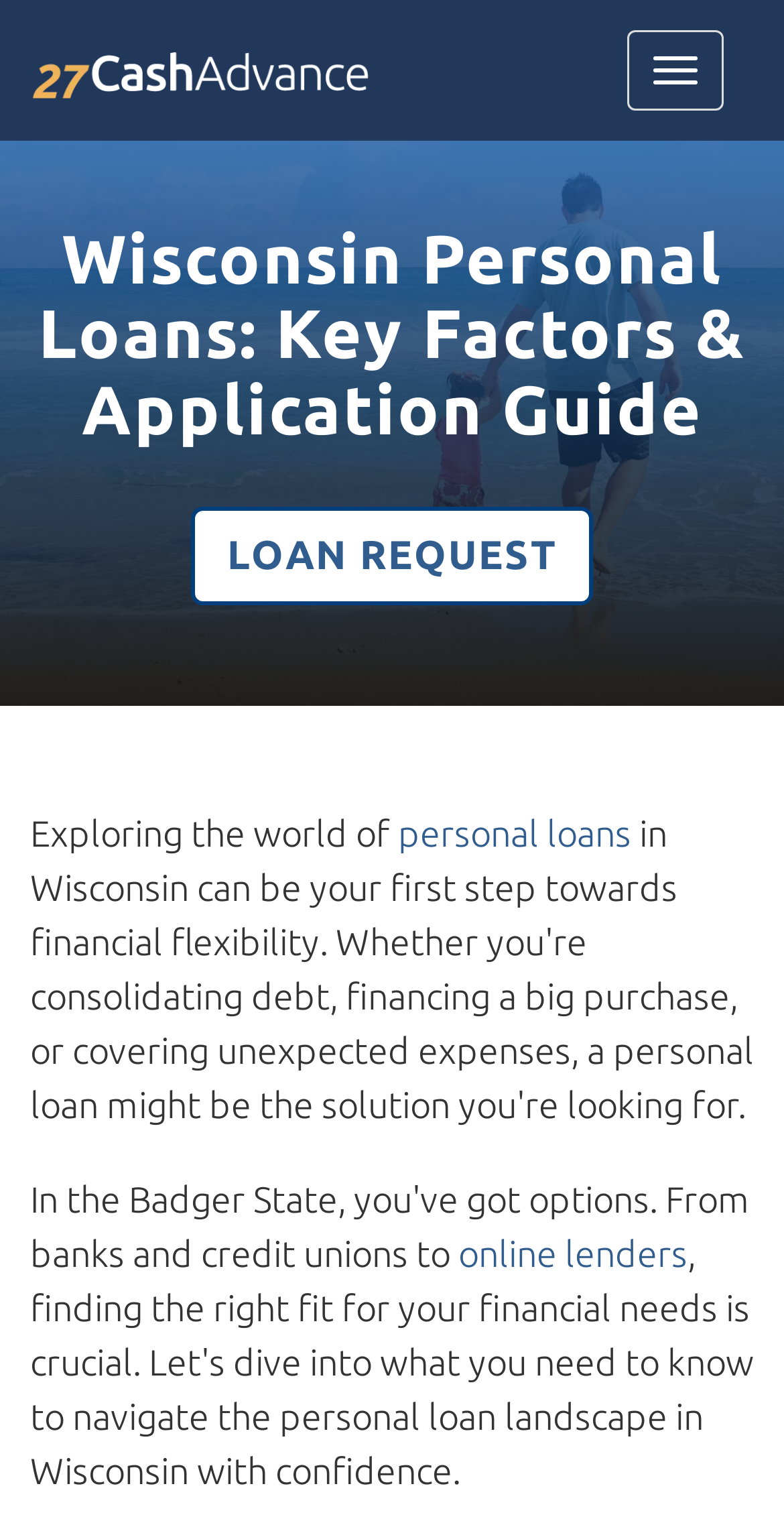Identify and provide the bounding box coordinates of the UI element described: "Toggle navigation". The coordinates should be formatted as [left, top, right, bottom], with each number being a float between 0 and 1.

[0.8, 0.02, 0.923, 0.073]